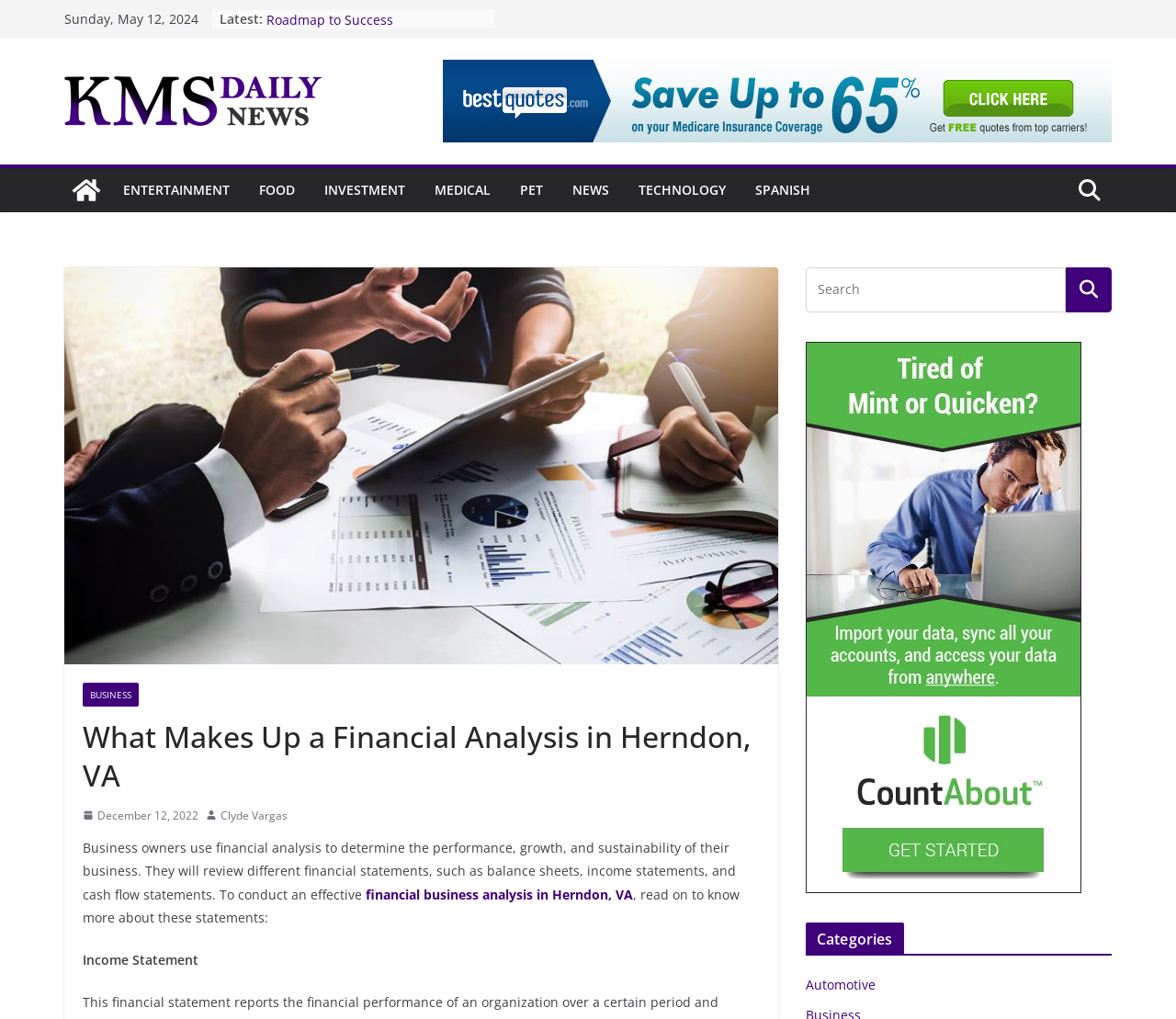Determine the bounding box coordinates for the area that should be clicked to carry out the following instruction: "Search for something".

[0.685, 0.263, 0.906, 0.306]